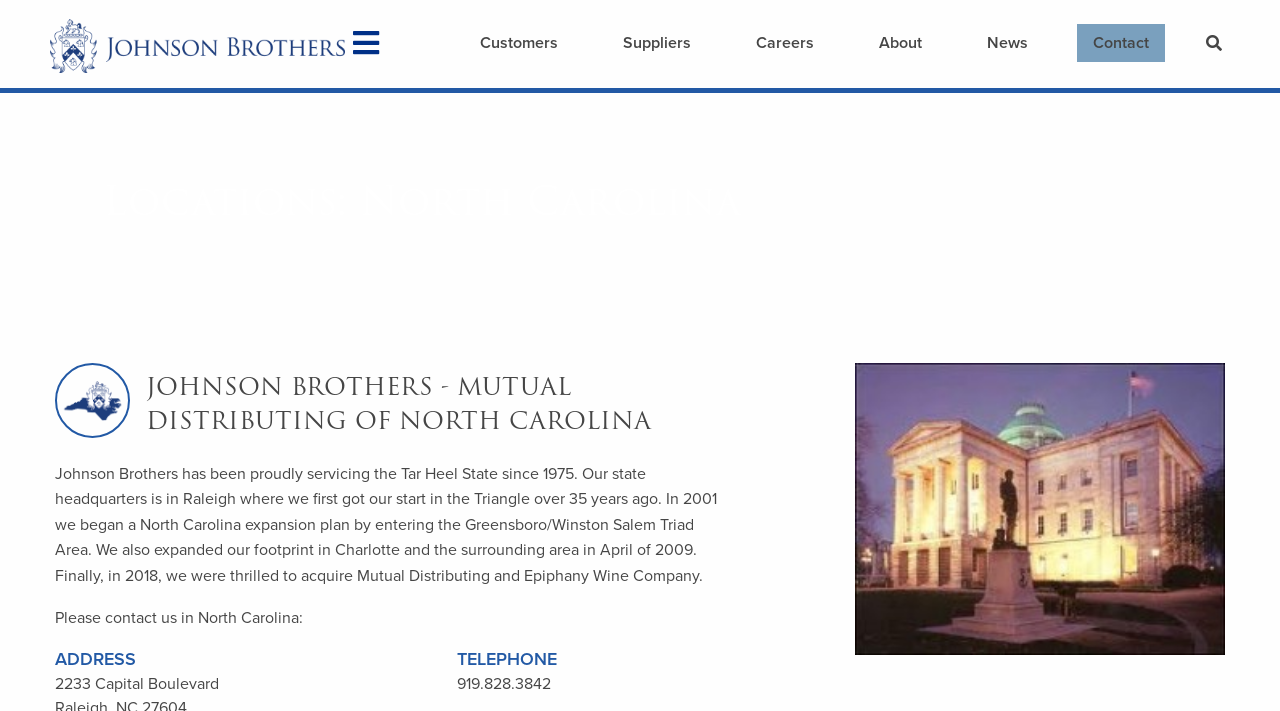In what year did Johnson Brothers acquire Mutual Distributing and Epiphany Wine Company?
Please ensure your answer is as detailed and informative as possible.

According to the webpage, Johnson Brothers acquired Mutual Distributing and Epiphany Wine Company in 2018, as mentioned in the text 'Finally, in 2018, we were thrilled to acquire Mutual Distributing and Epiphany Wine Company.'